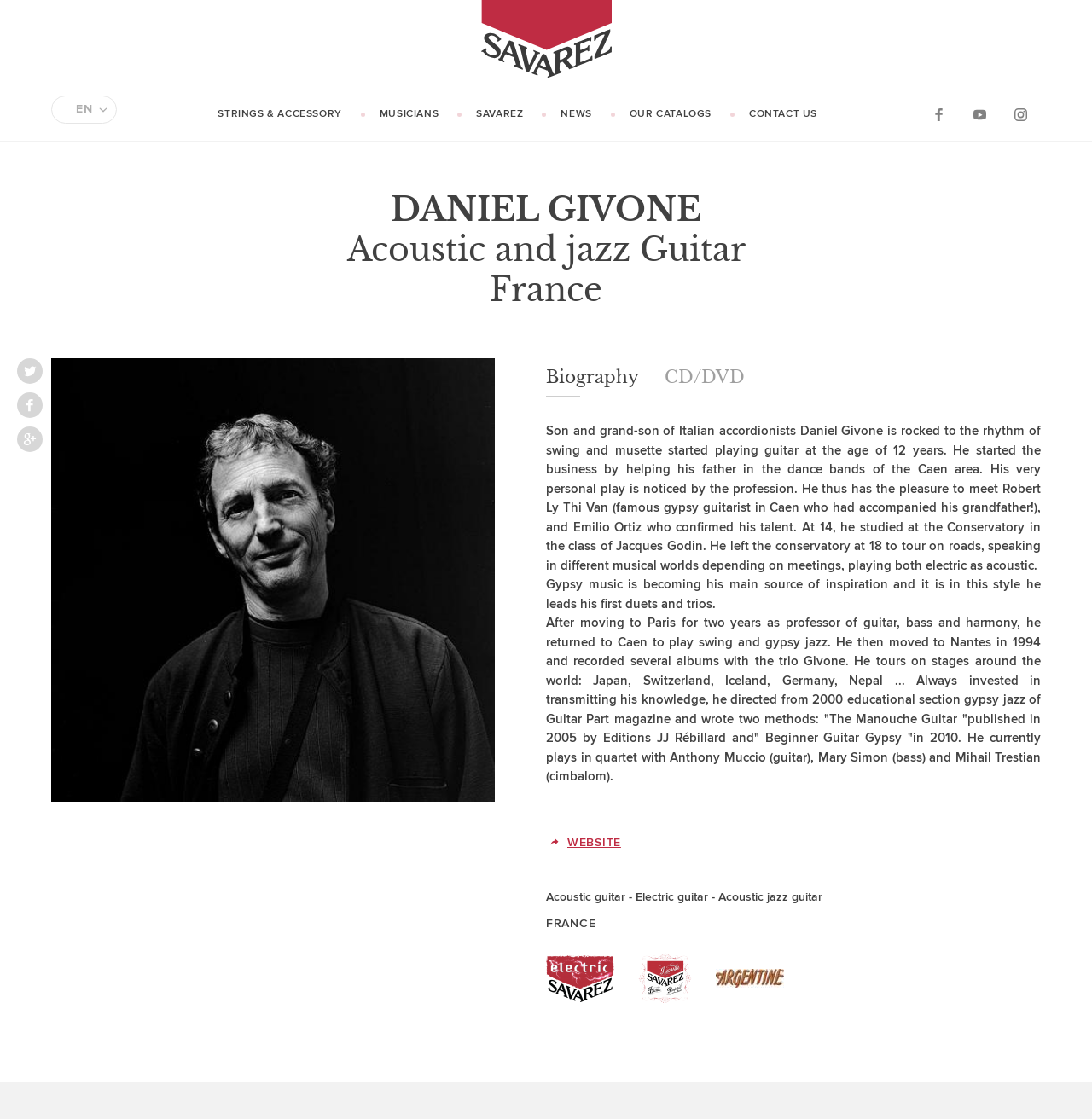Using the provided description: "Our catalogs", find the bounding box coordinates of the corresponding UI element. The output should be four float numbers between 0 and 1, in the format [left, top, right, bottom].

[0.567, 0.078, 0.661, 0.126]